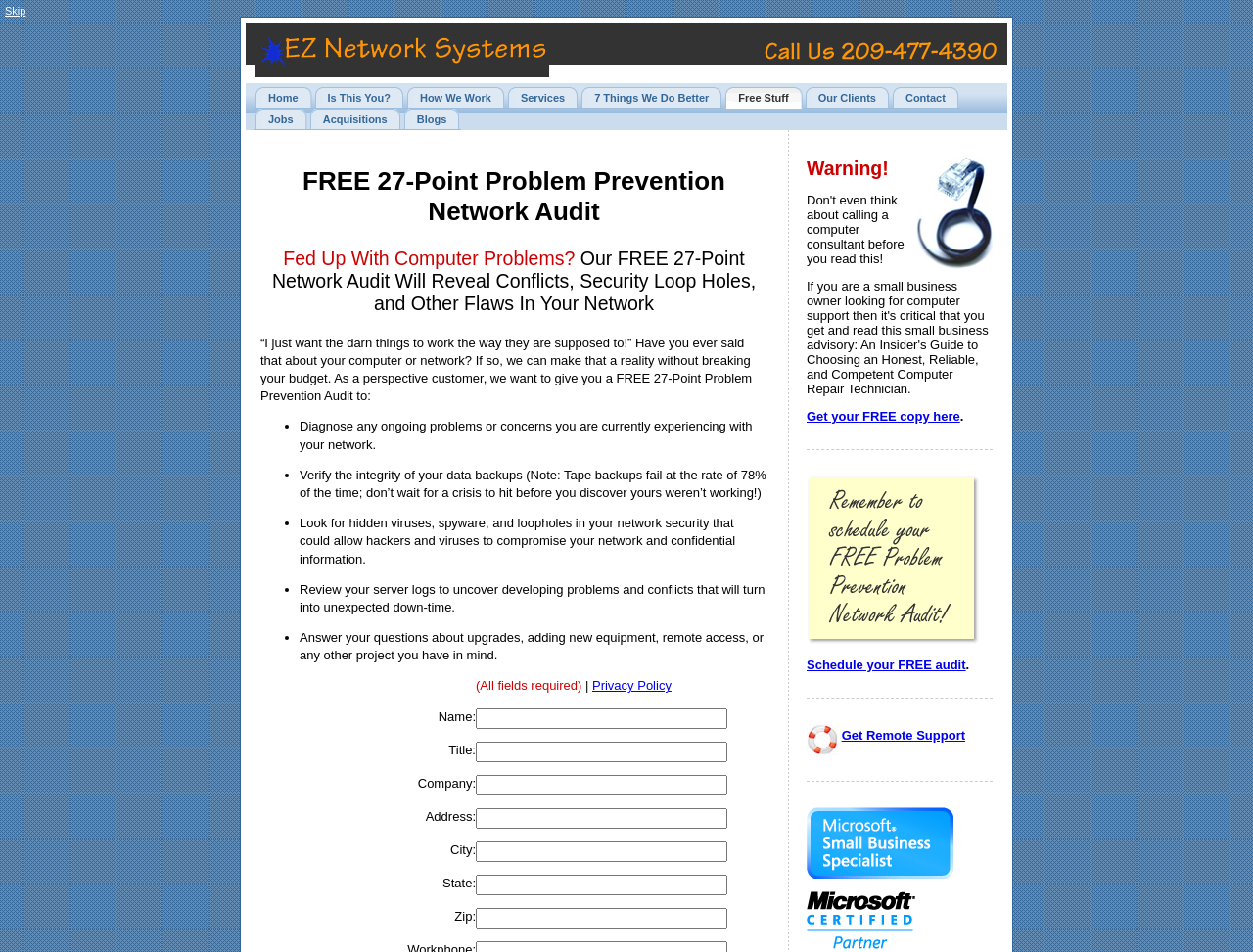What is the company's service?
Please use the image to deliver a detailed and complete answer.

Based on the webpage, EZ Network Systems, Inc. provides a FREE 27-Point Problem Prevention Network Audit to diagnose ongoing problems, verify data backups, and review server logs, among other services.